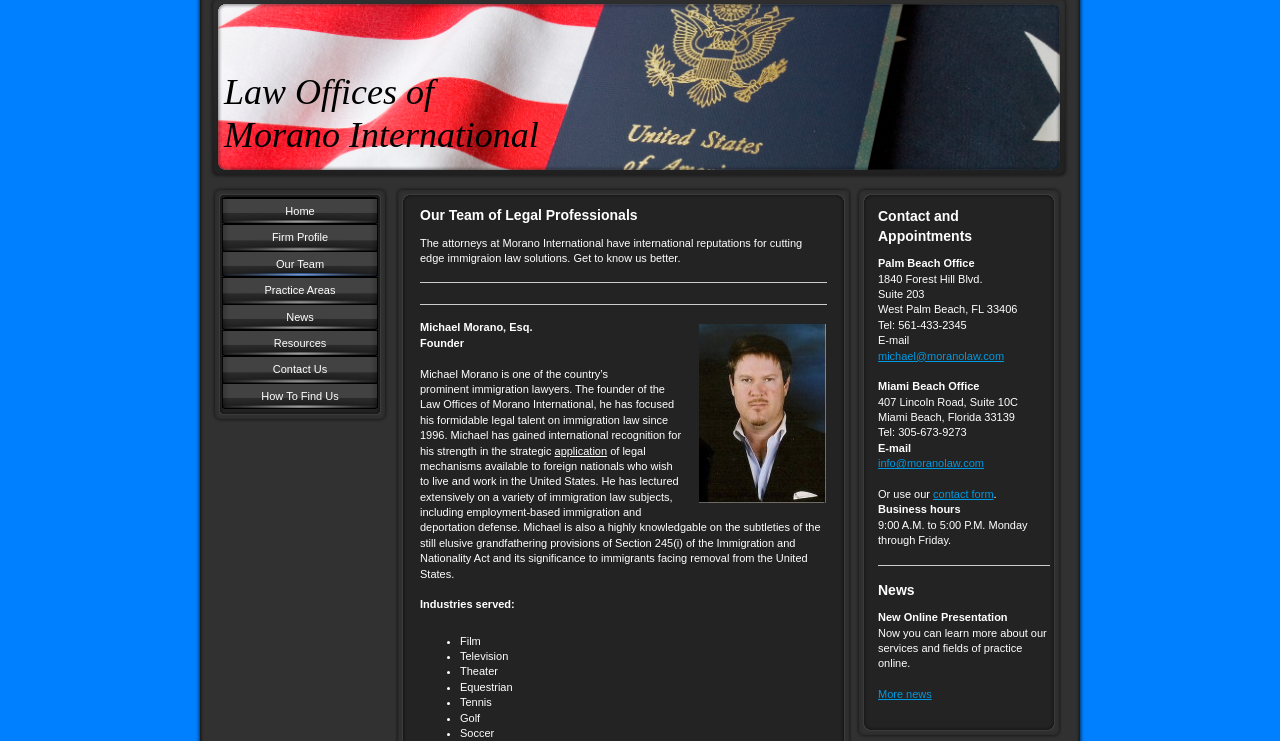Examine the image carefully and respond to the question with a detailed answer: 
What is the profession of Michael Morano?

I found the answer by reading the text about Michael Morano, which describes him as 'one of the country’s prominent immigration lawyers'. This indicates that his profession is an immigration lawyer.